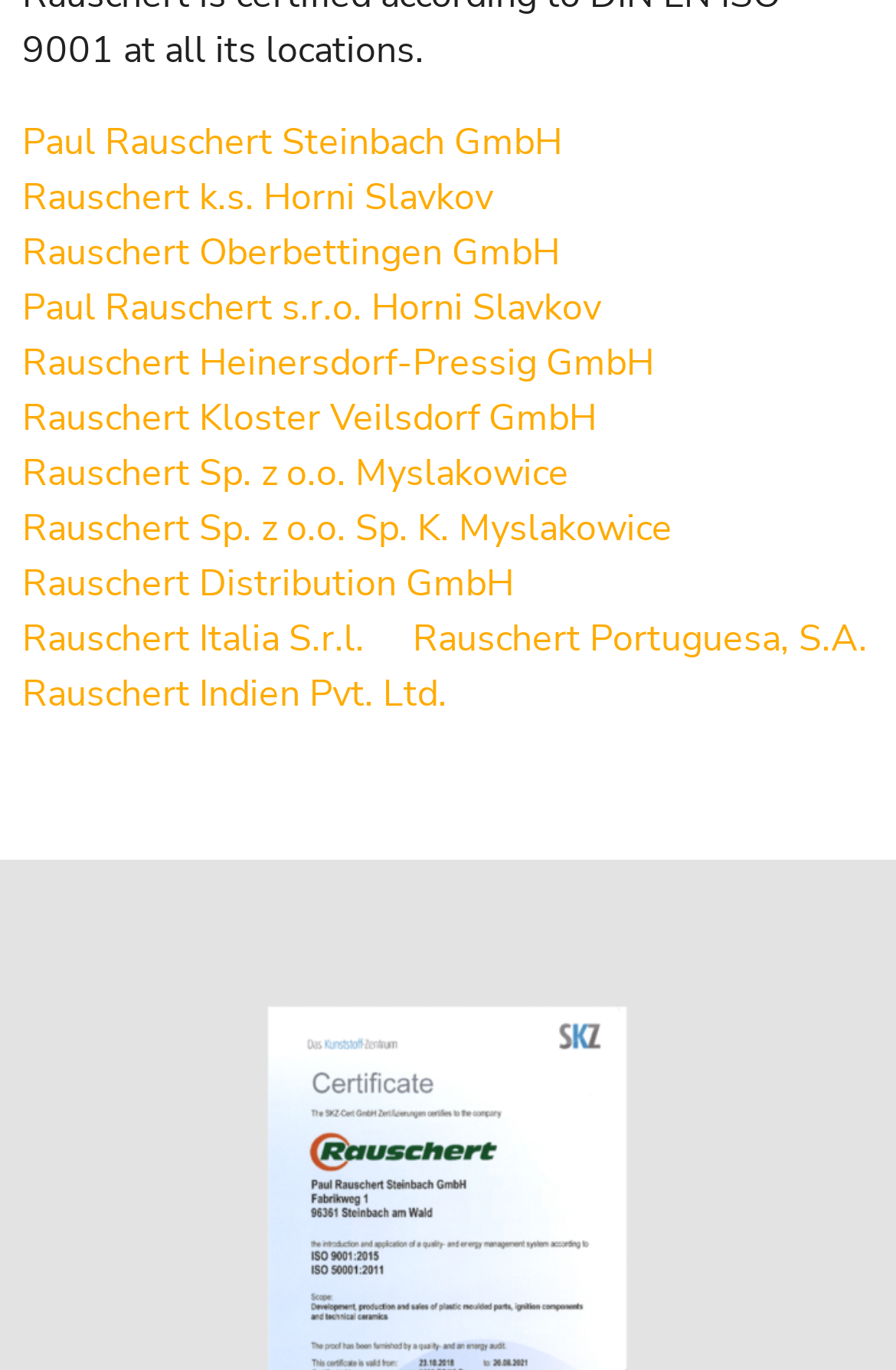Return the bounding box coordinates of the UI element that corresponds to this description: "Rauschert k.s. Horni Slavkov". The coordinates must be given as four float numbers in the range of 0 and 1, [left, top, right, bottom].

[0.025, 0.126, 0.551, 0.163]